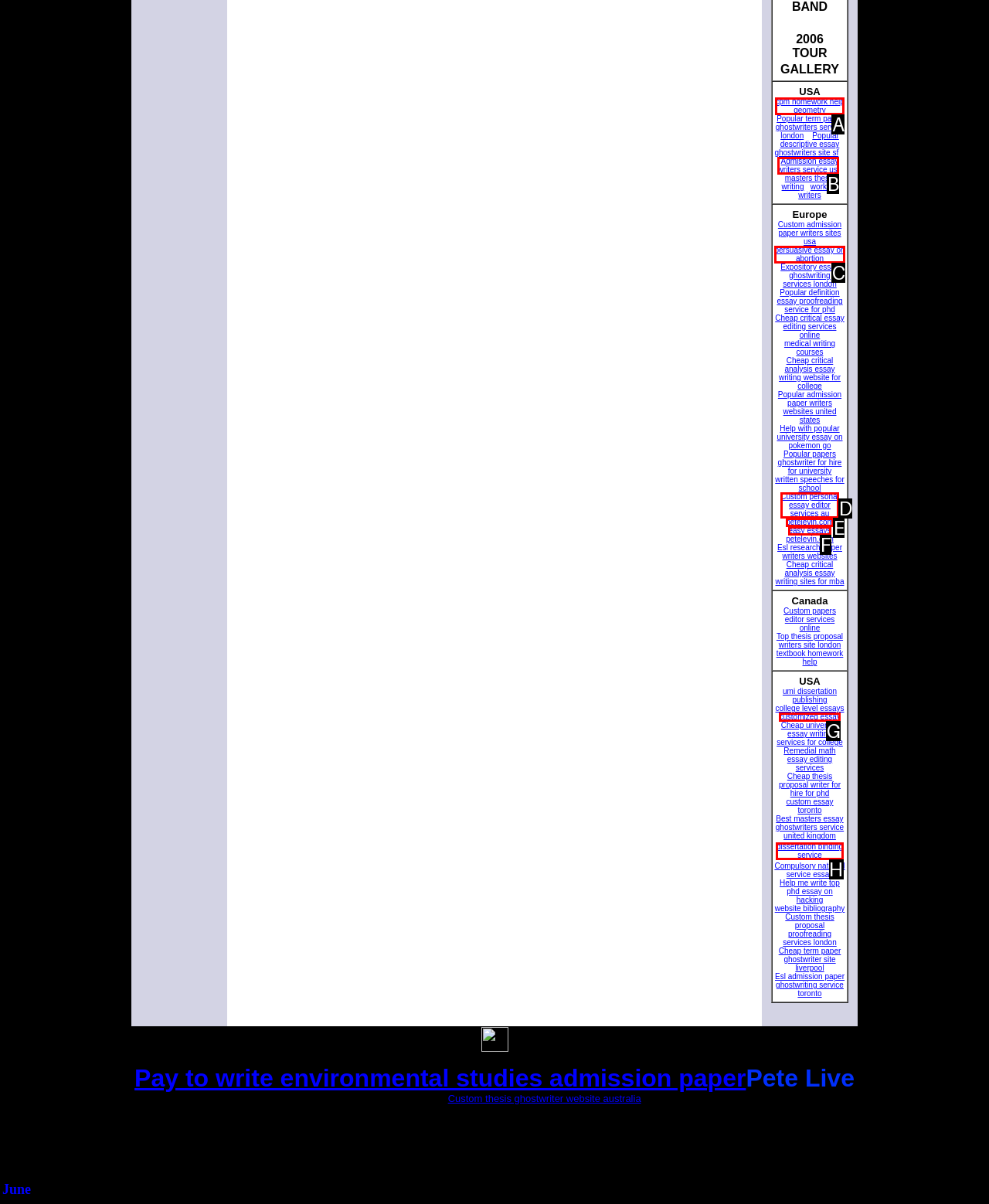Choose the HTML element that matches the description: easy essays
Reply with the letter of the correct option from the given choices.

F